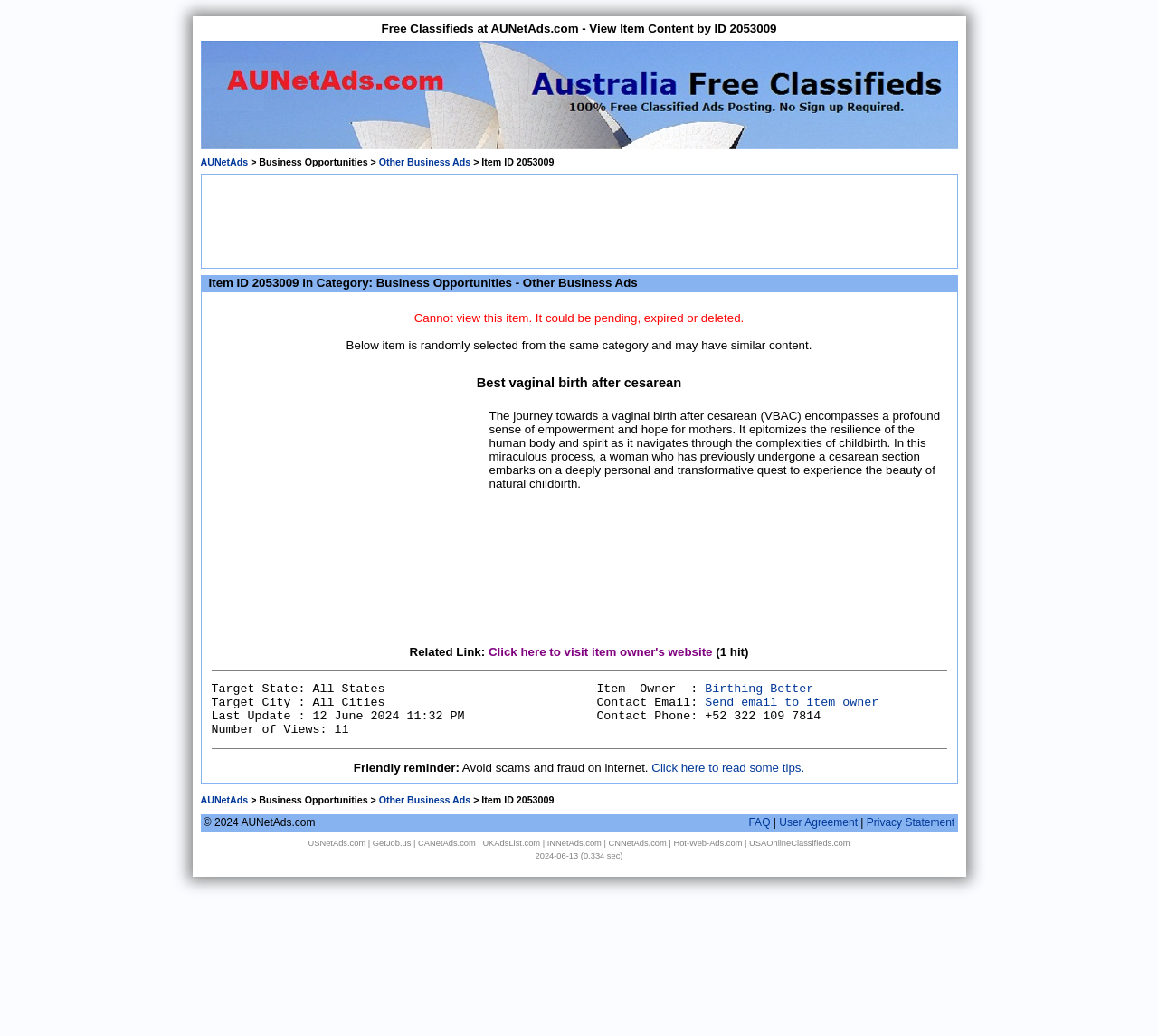Given the element description "Privacy Statement", identify the bounding box of the corresponding UI element.

[0.748, 0.787, 0.824, 0.8]